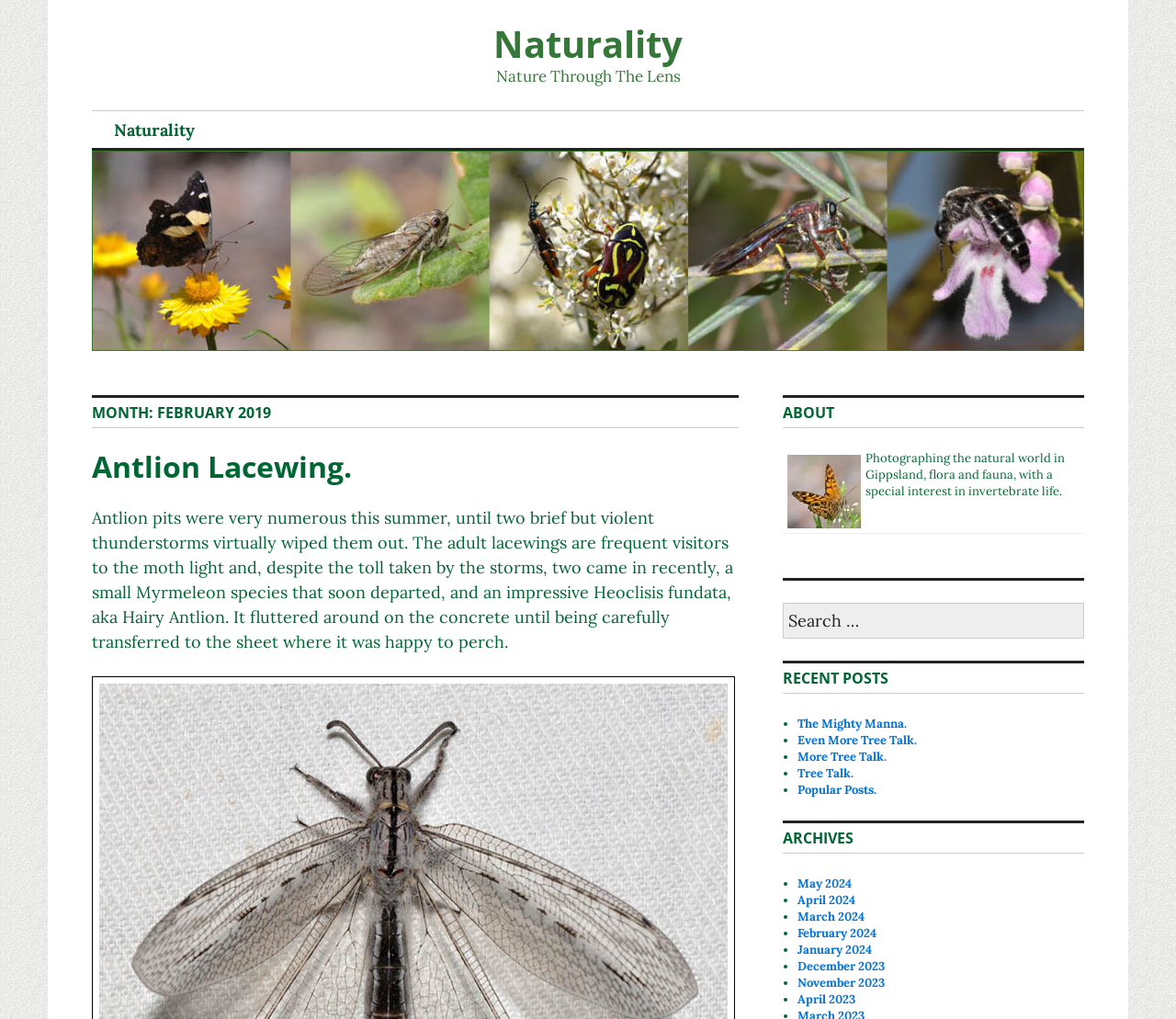Please specify the bounding box coordinates of the region to click in order to perform the following instruction: "View recent posts".

[0.666, 0.651, 0.922, 0.681]